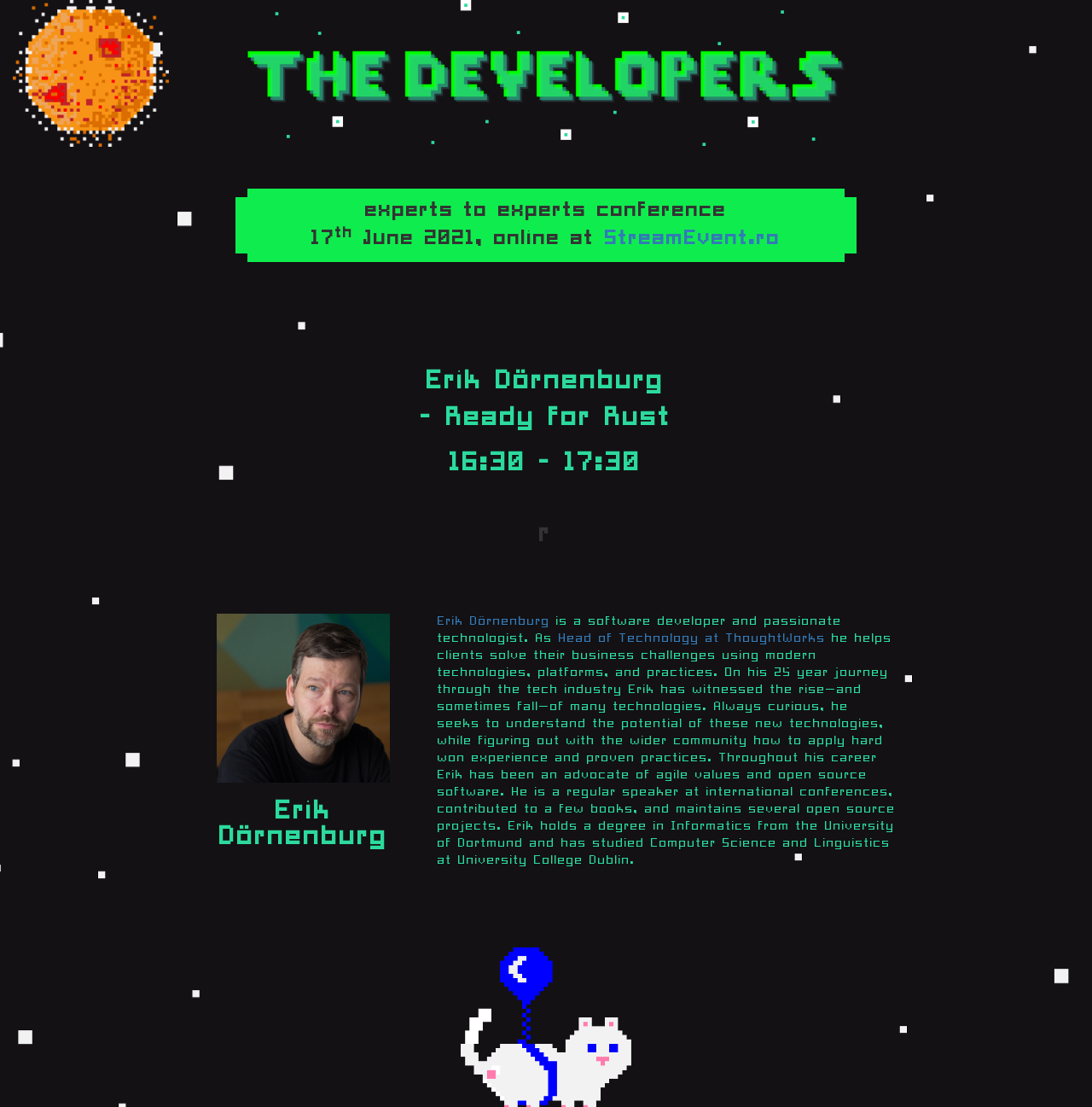What is the topic of the conference?
Answer the question in as much detail as possible.

The topic of the conference can be found in the text 'experts to experts conference' which is located above the date and time of the conference.